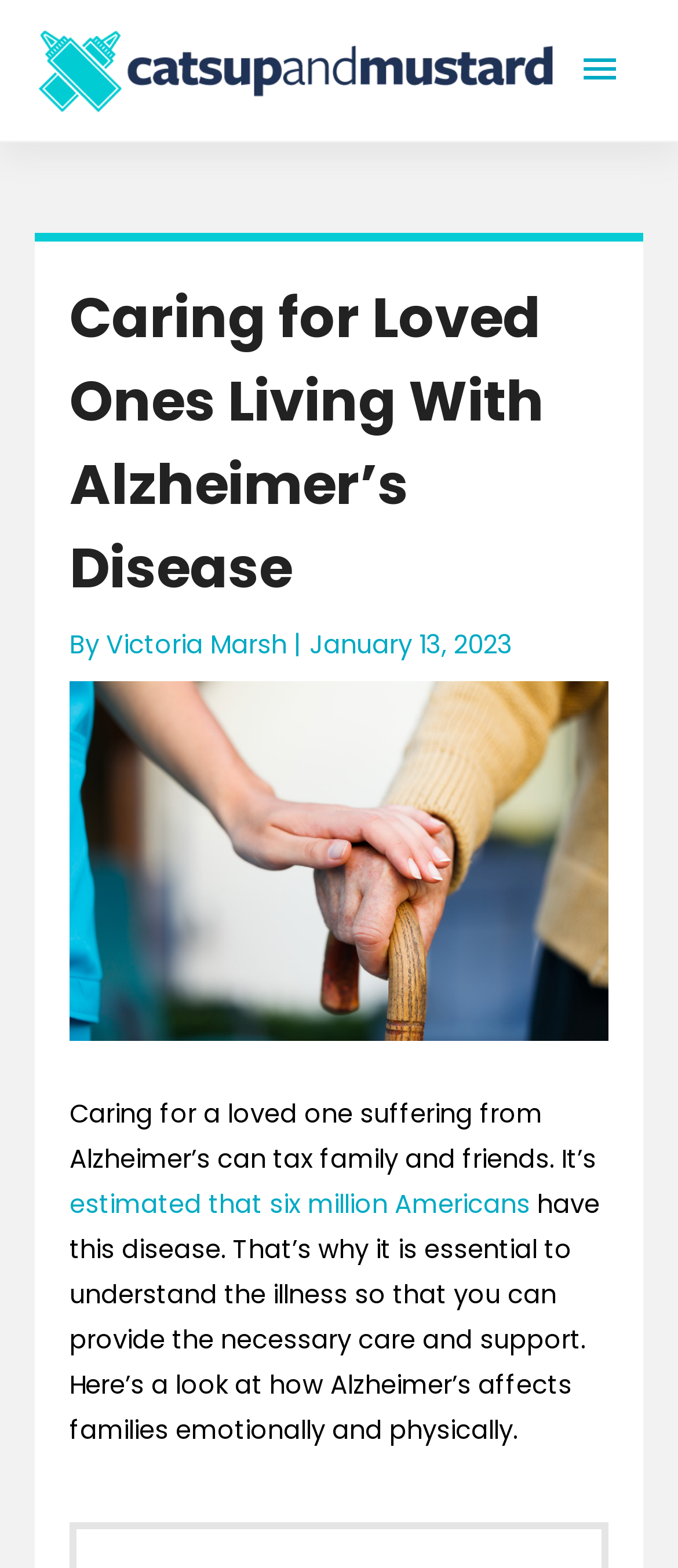From the given element description: "alt="Catsup and Mustard"", find the bounding box for the UI element. Provide the coordinates as four float numbers between 0 and 1, in the order [left, top, right, bottom].

[0.051, 0.033, 0.821, 0.055]